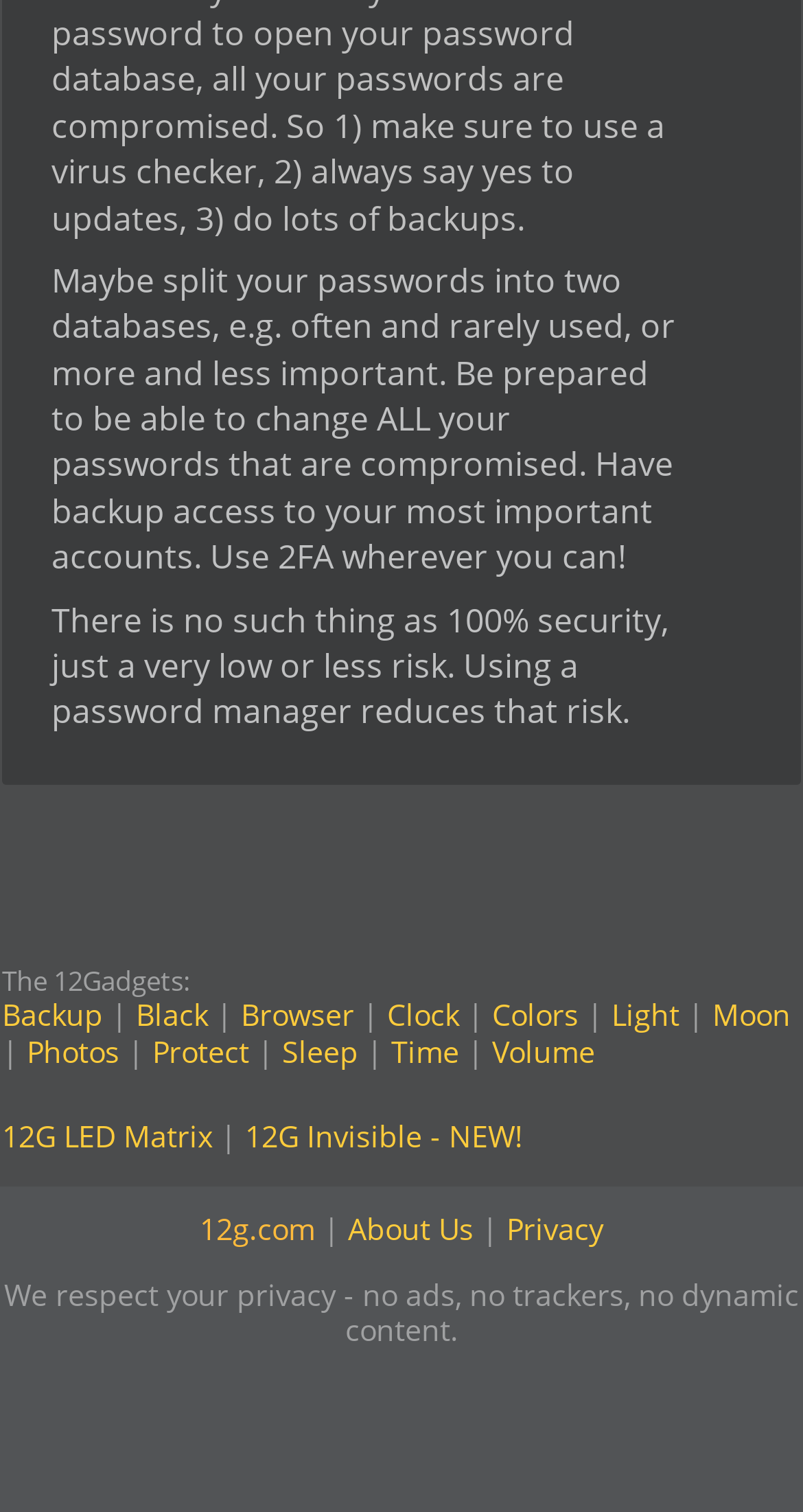Provide the bounding box coordinates of the area you need to click to execute the following instruction: "Explore articles about Health".

None